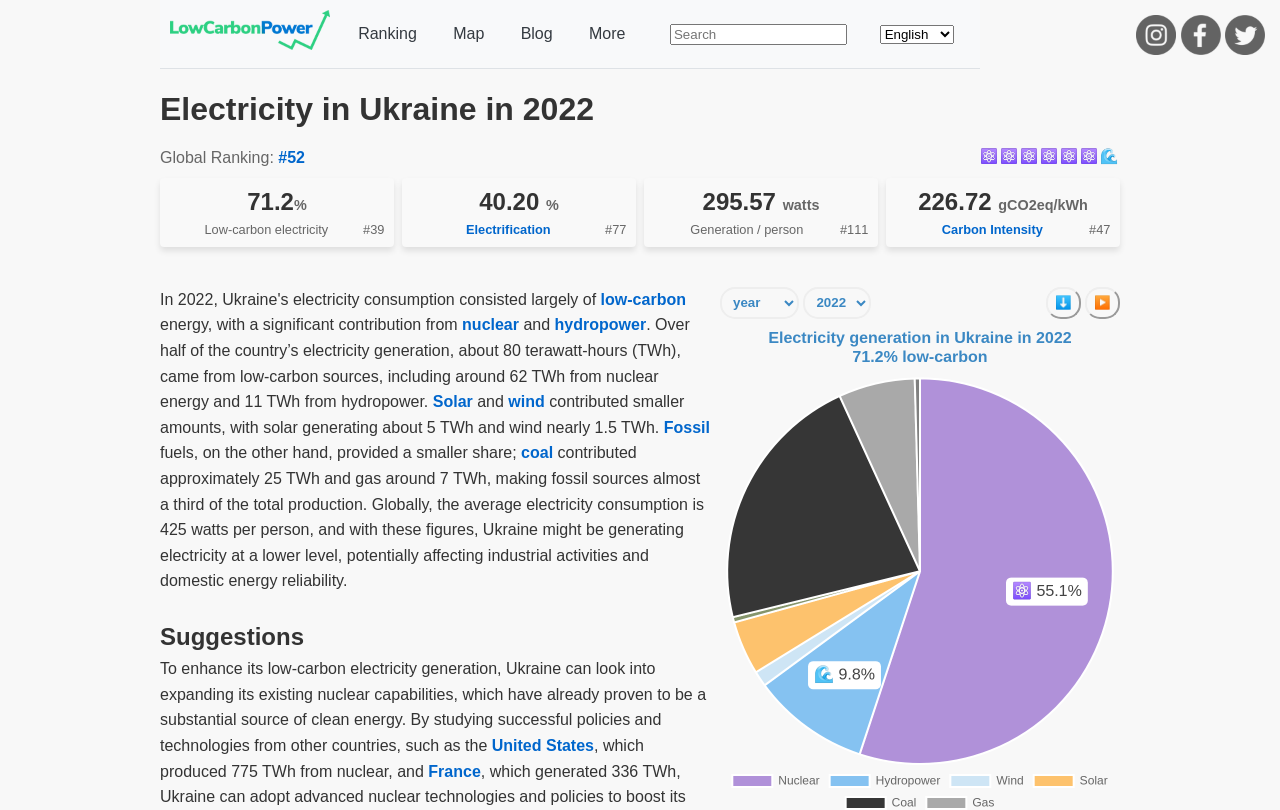Please identify the bounding box coordinates of the clickable area that will fulfill the following instruction: "Search for something". The coordinates should be in the format of four float numbers between 0 and 1, i.e., [left, top, right, bottom].

None